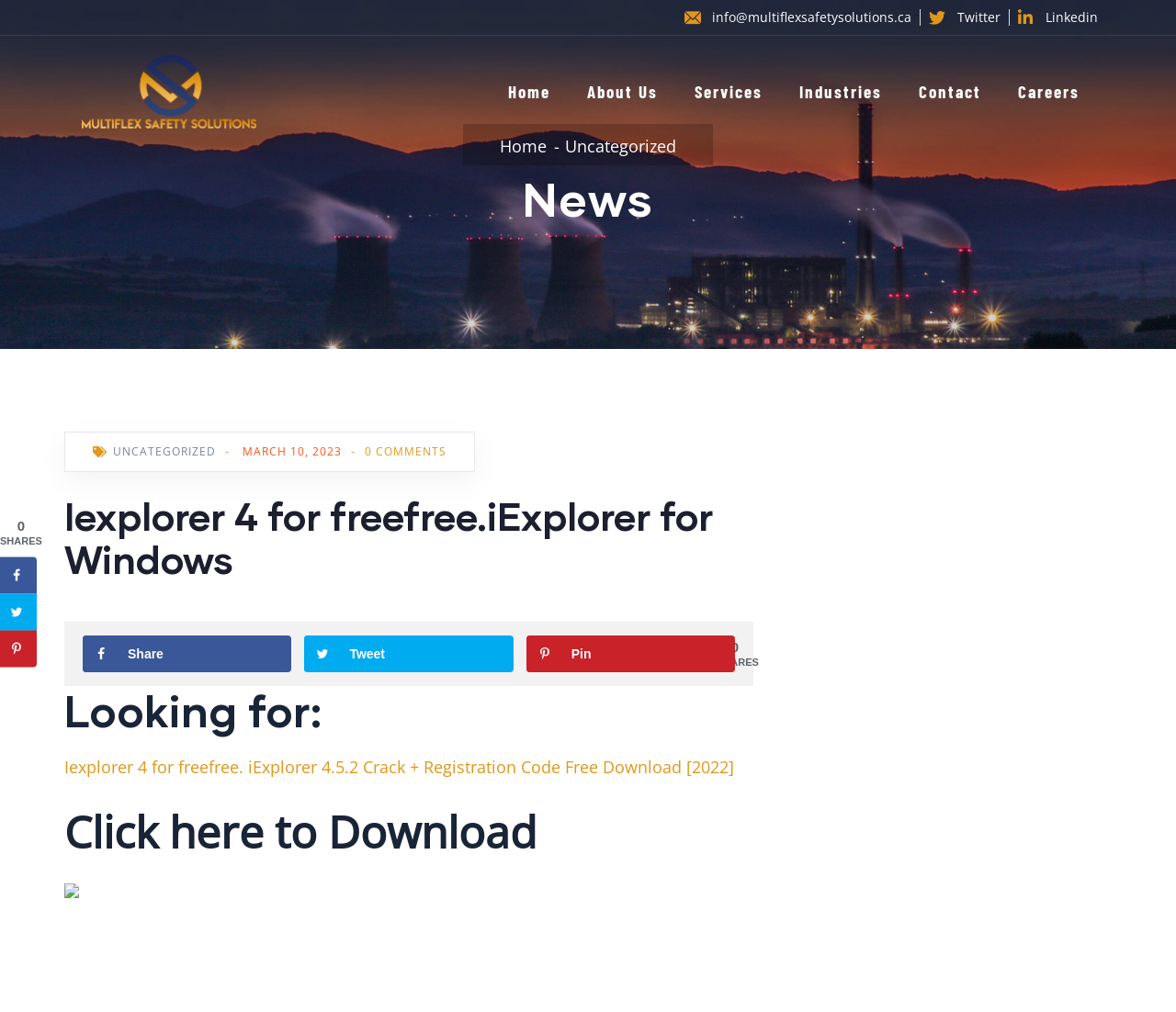Pinpoint the bounding box coordinates of the area that must be clicked to complete this instruction: "Click on the 'Click here to Download' link".

[0.055, 0.821, 0.456, 0.843]